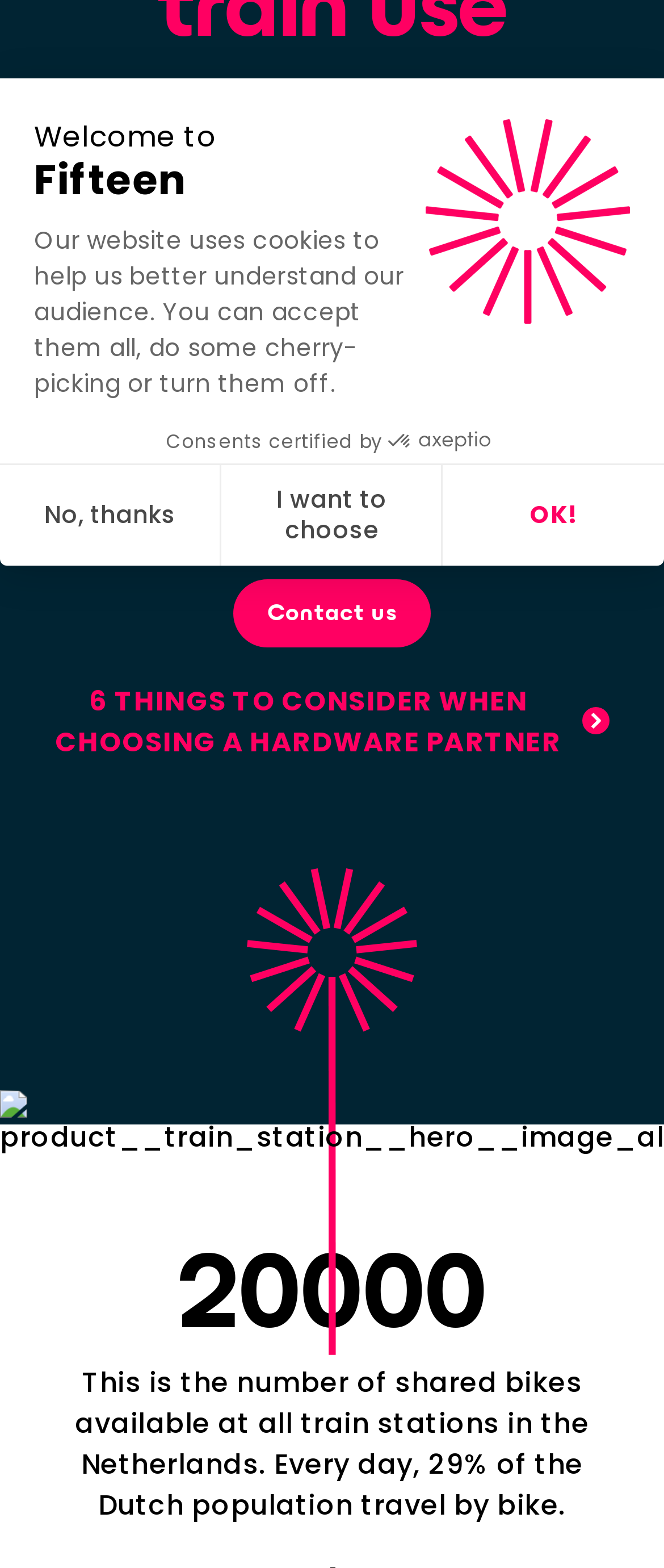Show the bounding box coordinates for the HTML element described as: "Contact us".

[0.103, 0.065, 0.518, 0.126]